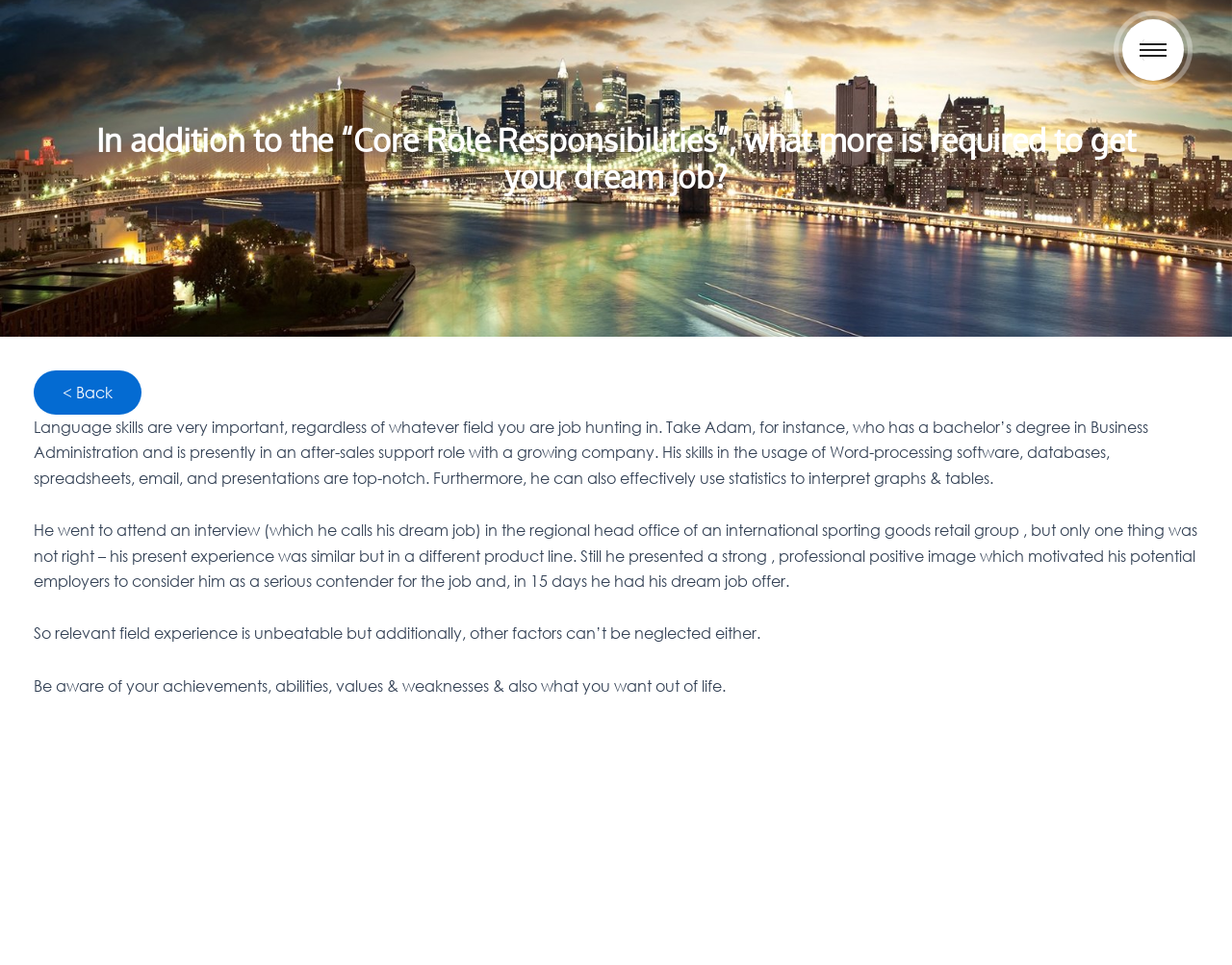Please provide a brief answer to the question using only one word or phrase: 
What kind of job did Adam get in 15 days?

Dream job